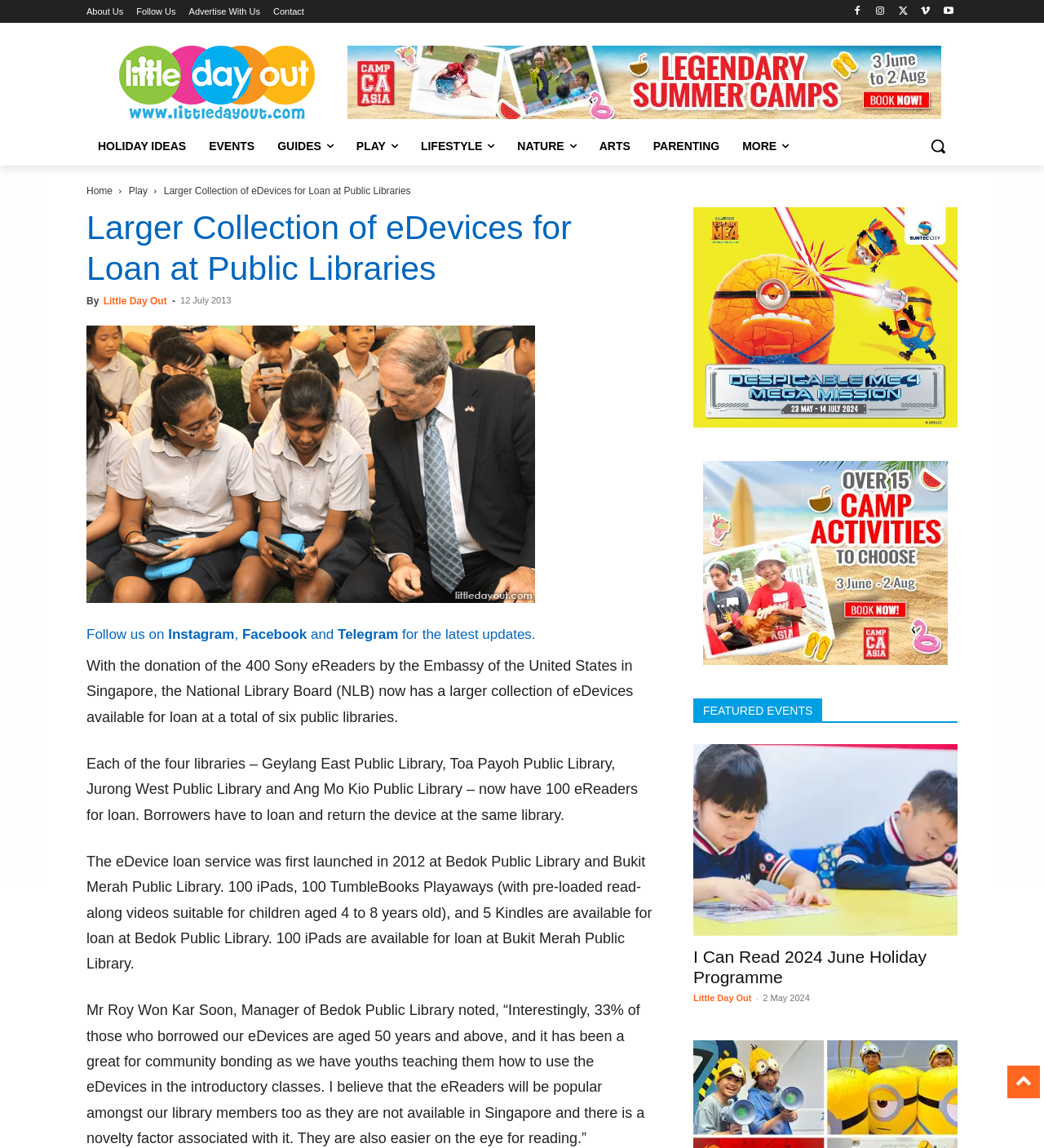Identify the bounding box coordinates for the UI element described as: "Guides".

[0.255, 0.11, 0.33, 0.144]